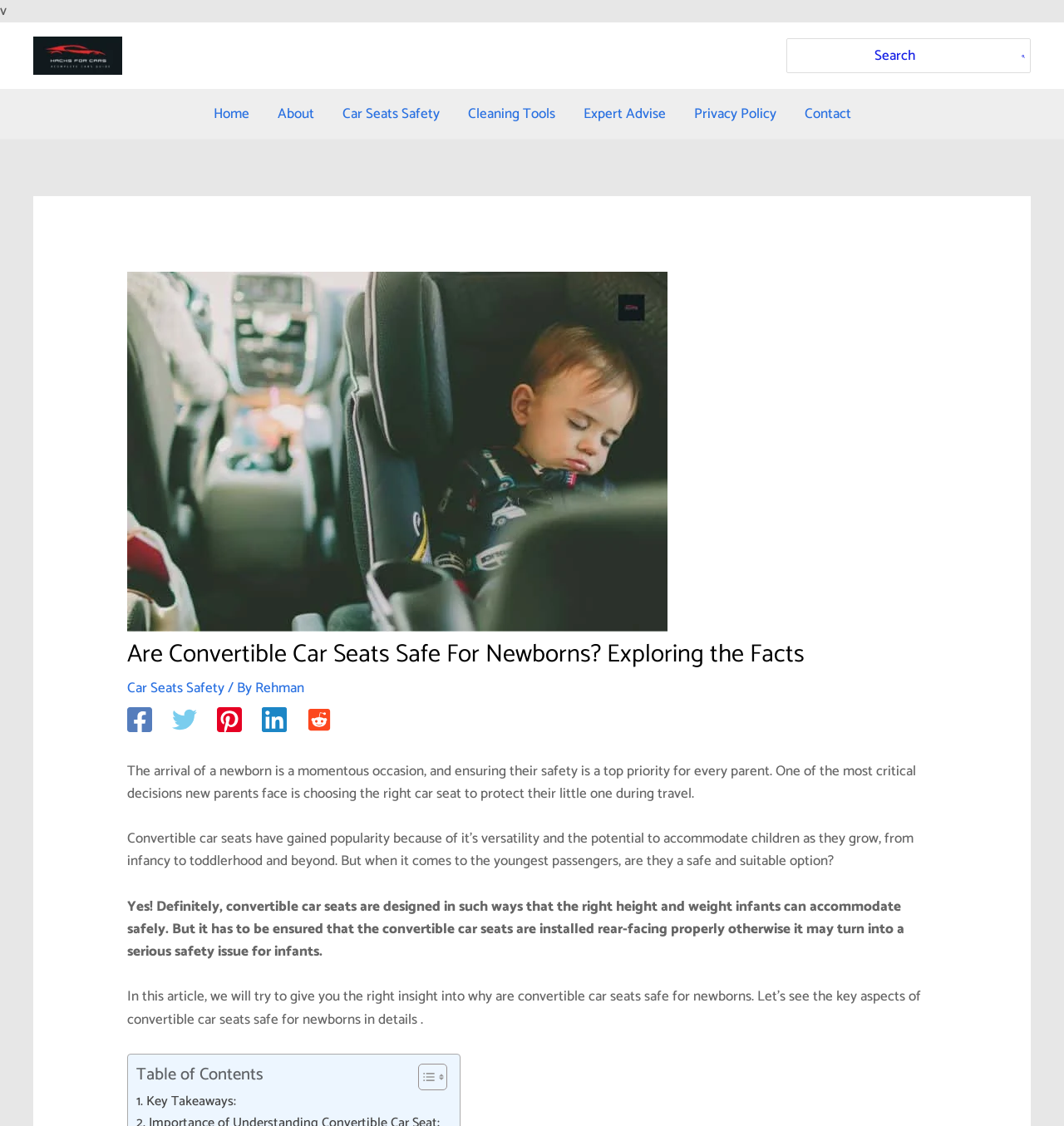What is the main topic of the article?
Please answer the question as detailed as possible based on the image.

The main topic of the article is the safety of convertible car seats for newborns, and it explores the facts and key aspects of using convertible car seats for infants.